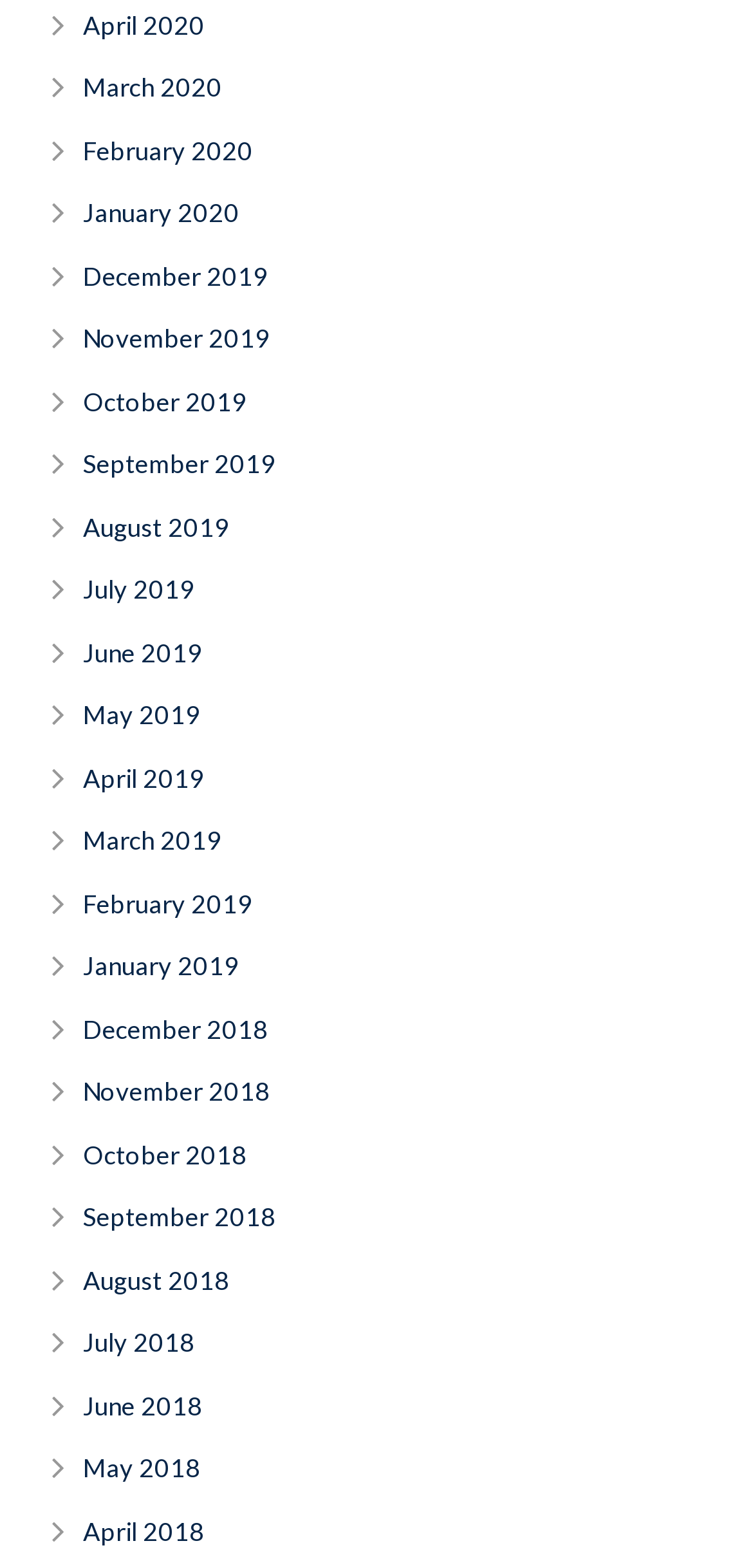Please give a concise answer to this question using a single word or phrase: 
What is the latest month listed in 2020?

April 2020